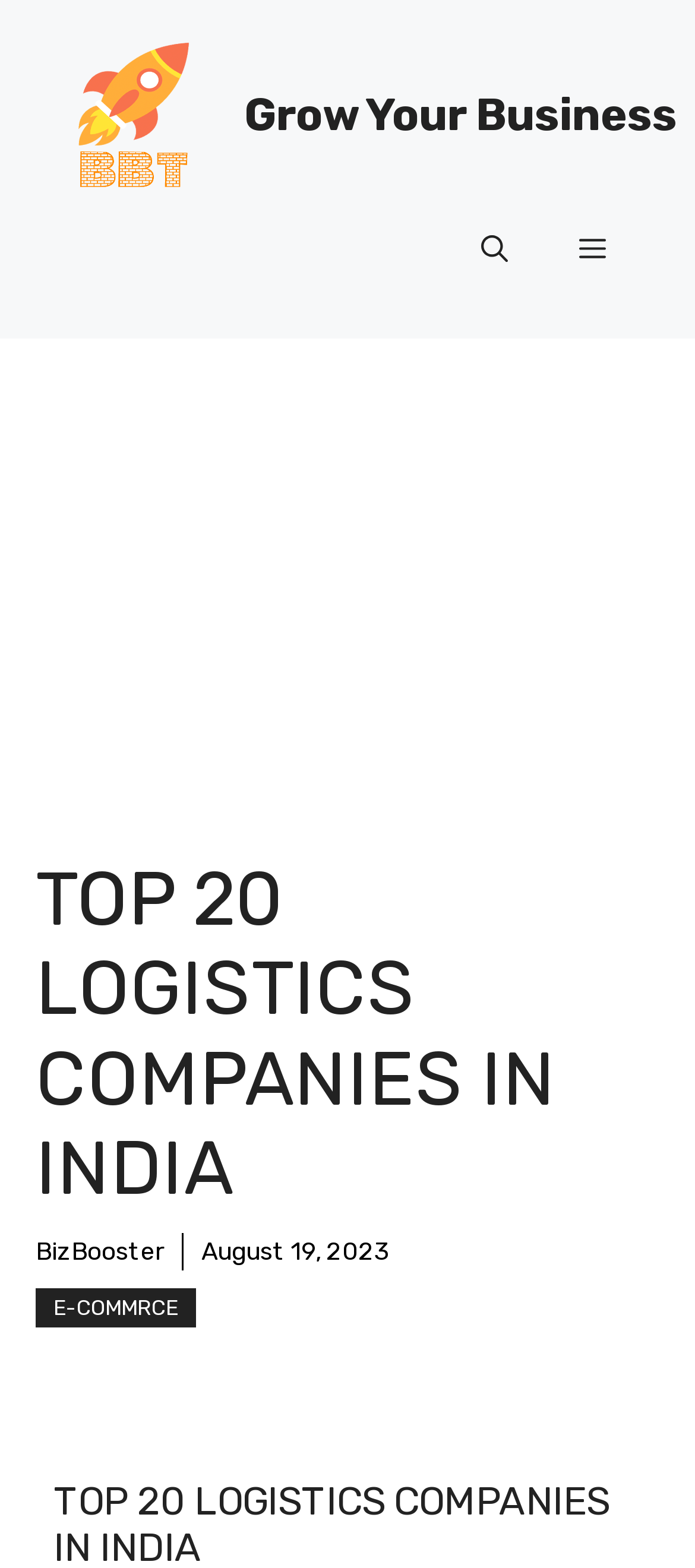Using the given description, provide the bounding box coordinates formatted as (top-left x, top-left y, bottom-right x, bottom-right y), with all values being floating point numbers between 0 and 1. Description: alt="Grow Your Business"

[0.077, 0.061, 0.308, 0.083]